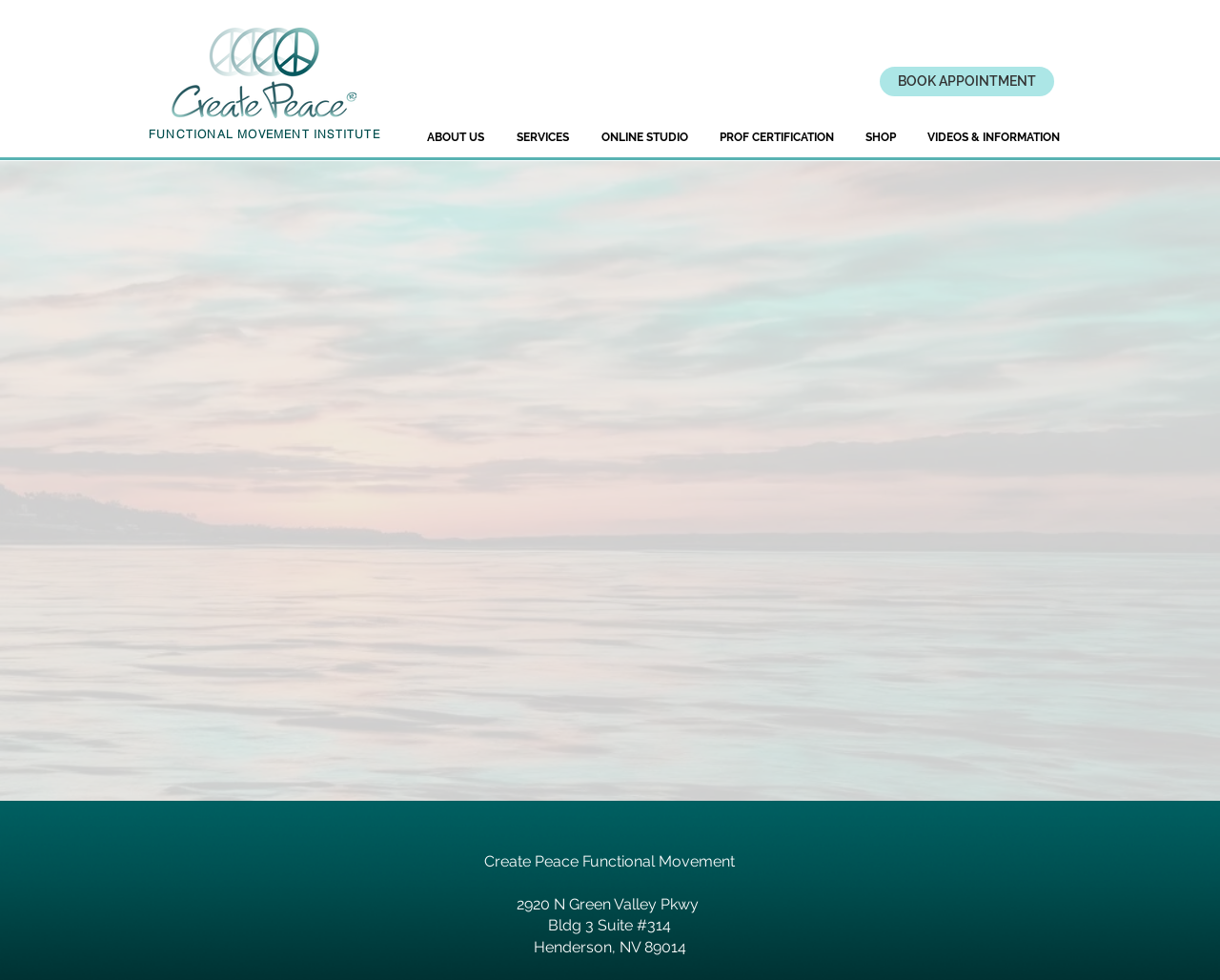Locate the bounding box coordinates of the clickable element to fulfill the following instruction: "Increase product quantity of 'Kenpachi Zaraki Anime inspired sword 43″'". Provide the coordinates as four float numbers between 0 and 1 in the format [left, top, right, bottom].

None